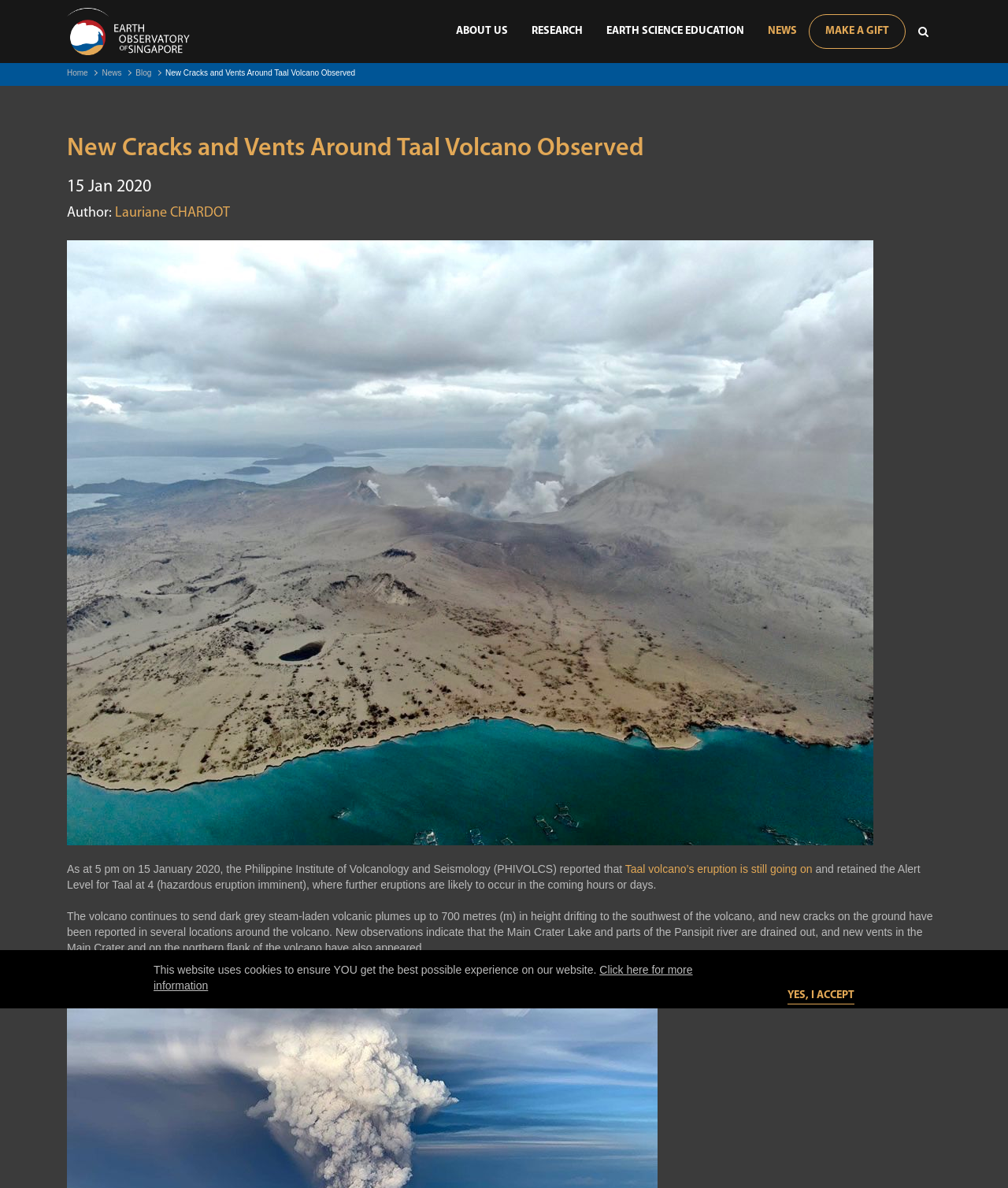Find the bounding box coordinates of the element to click in order to complete this instruction: "View the image of Taal’s Volcano Island". The bounding box coordinates must be four float numbers between 0 and 1, denoted as [left, top, right, bottom].

[0.066, 0.202, 0.866, 0.712]